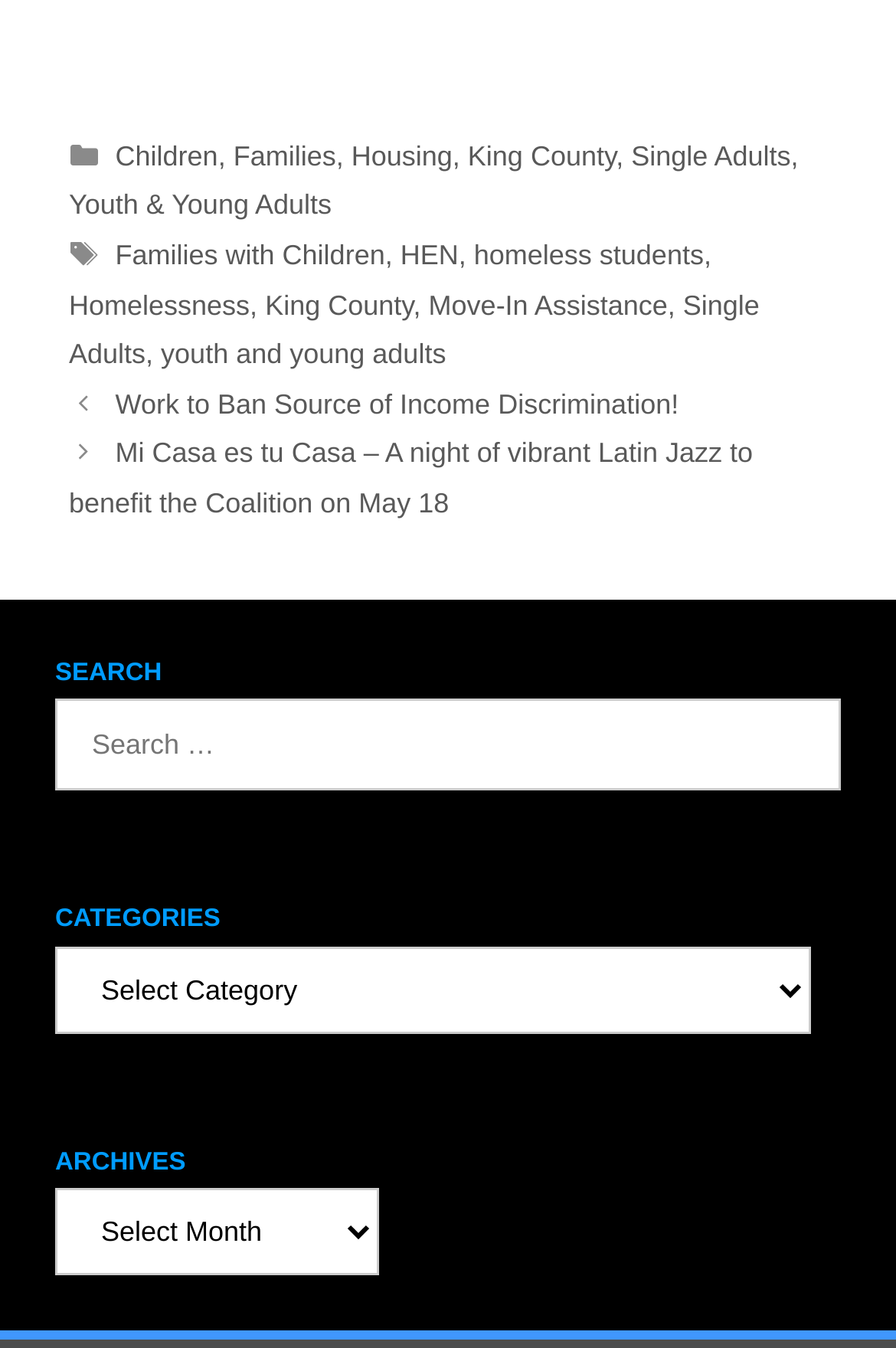Pinpoint the bounding box coordinates of the clickable area necessary to execute the following instruction: "Read the post 'Work to Ban Source of Income Discrimination!' ". The coordinates should be given as four float numbers between 0 and 1, namely [left, top, right, bottom].

[0.129, 0.288, 0.757, 0.312]